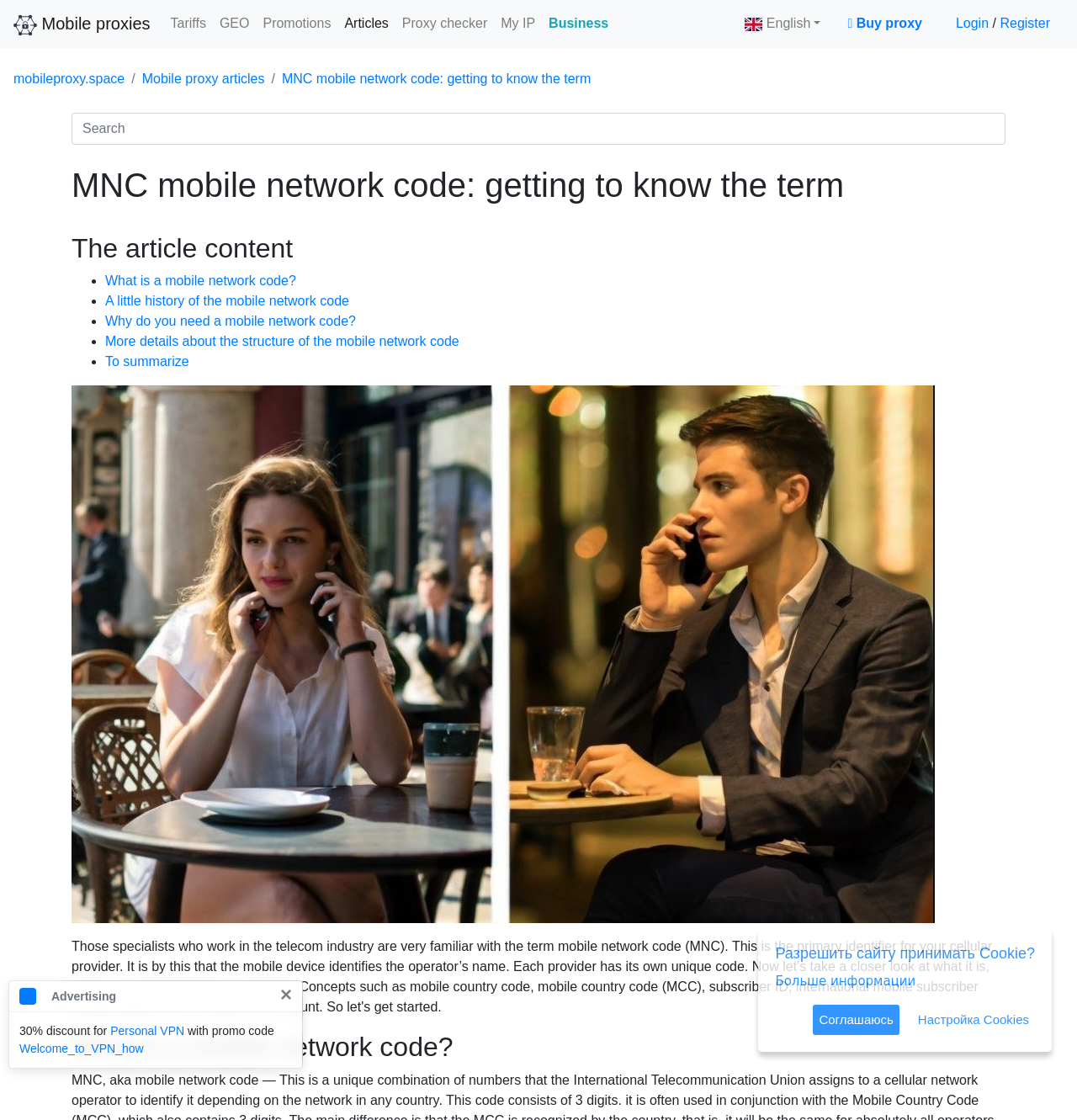Determine the main headline from the webpage and extract its text.

MNC mobile network code: getting to know the term